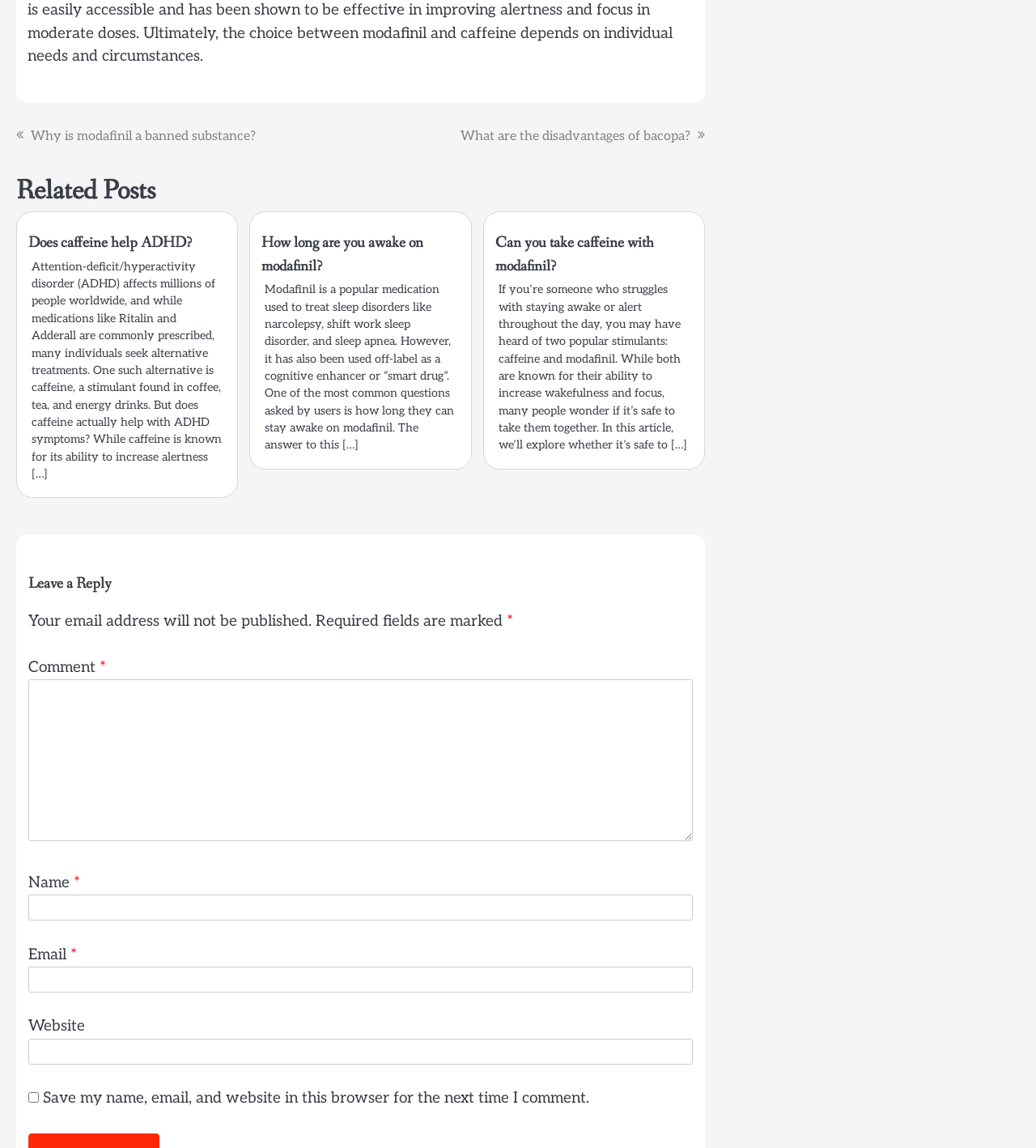Using the given description, provide the bounding box coordinates formatted as (top-left x, top-left y, bottom-right x, bottom-right y), with all values being floating point numbers between 0 and 1. Description: parent_node: Name * name="author"

[0.027, 0.78, 0.669, 0.802]